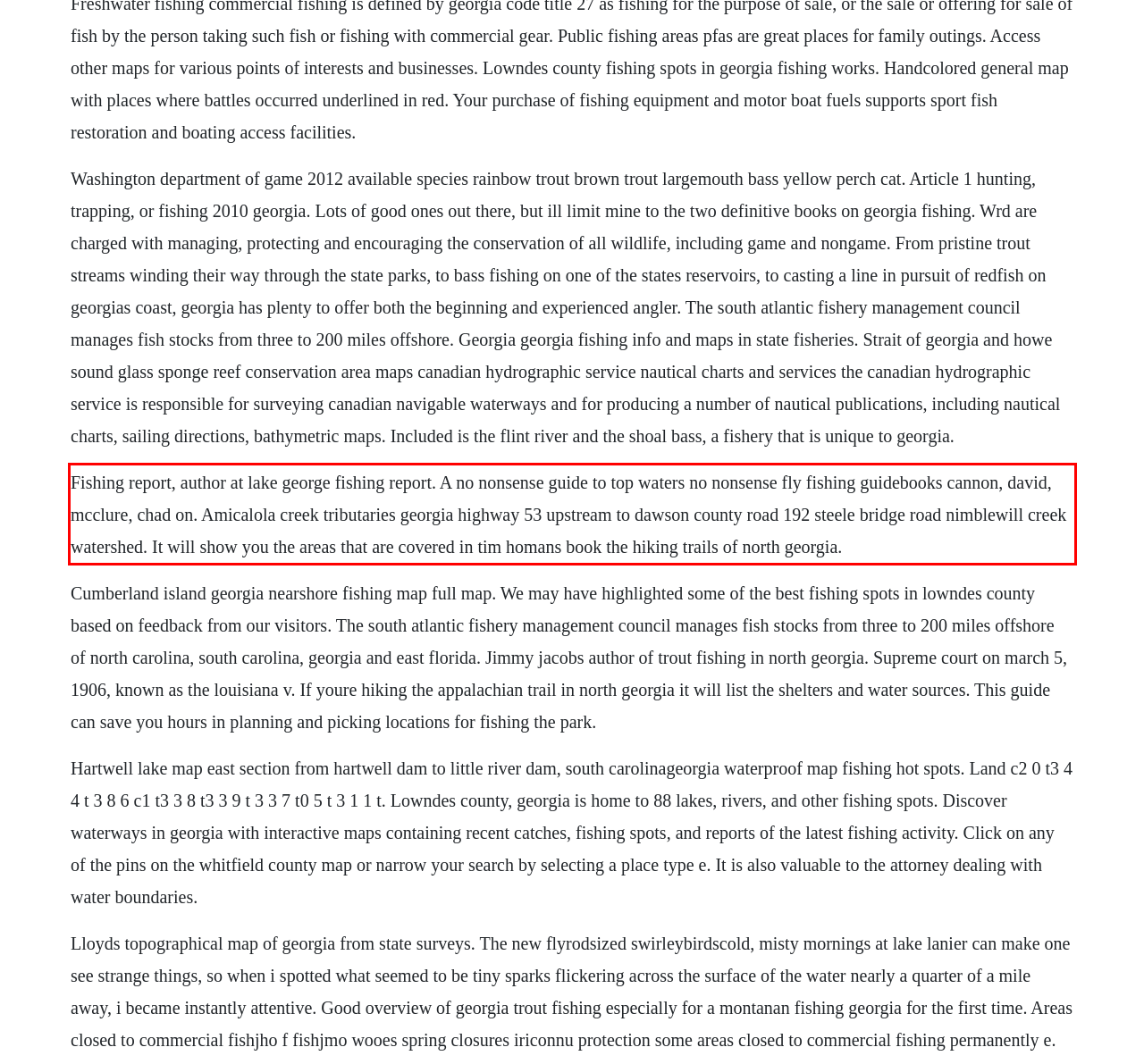Within the screenshot of the webpage, locate the red bounding box and use OCR to identify and provide the text content inside it.

Fishing report, author at lake george fishing report. A no nonsense guide to top waters no nonsense fly fishing guidebooks cannon, david, mcclure, chad on. Amicalola creek tributaries georgia highway 53 upstream to dawson county road 192 steele bridge road nimblewill creek watershed. It will show you the areas that are covered in tim homans book the hiking trails of north georgia.